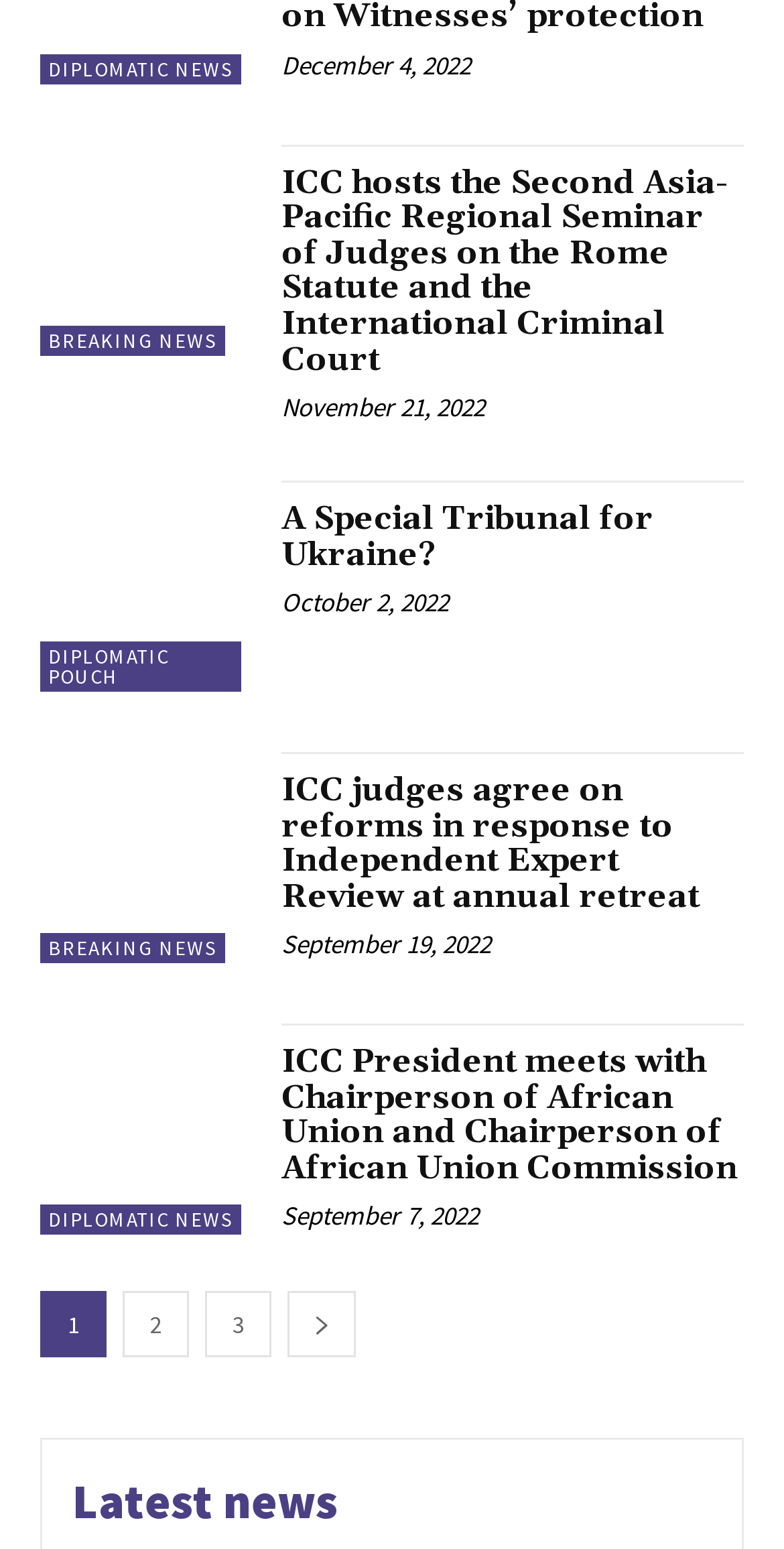Please identify the bounding box coordinates of the region to click in order to complete the task: "Go to page 2". The coordinates must be four float numbers between 0 and 1, specified as [left, top, right, bottom].

[0.156, 0.834, 0.241, 0.876]